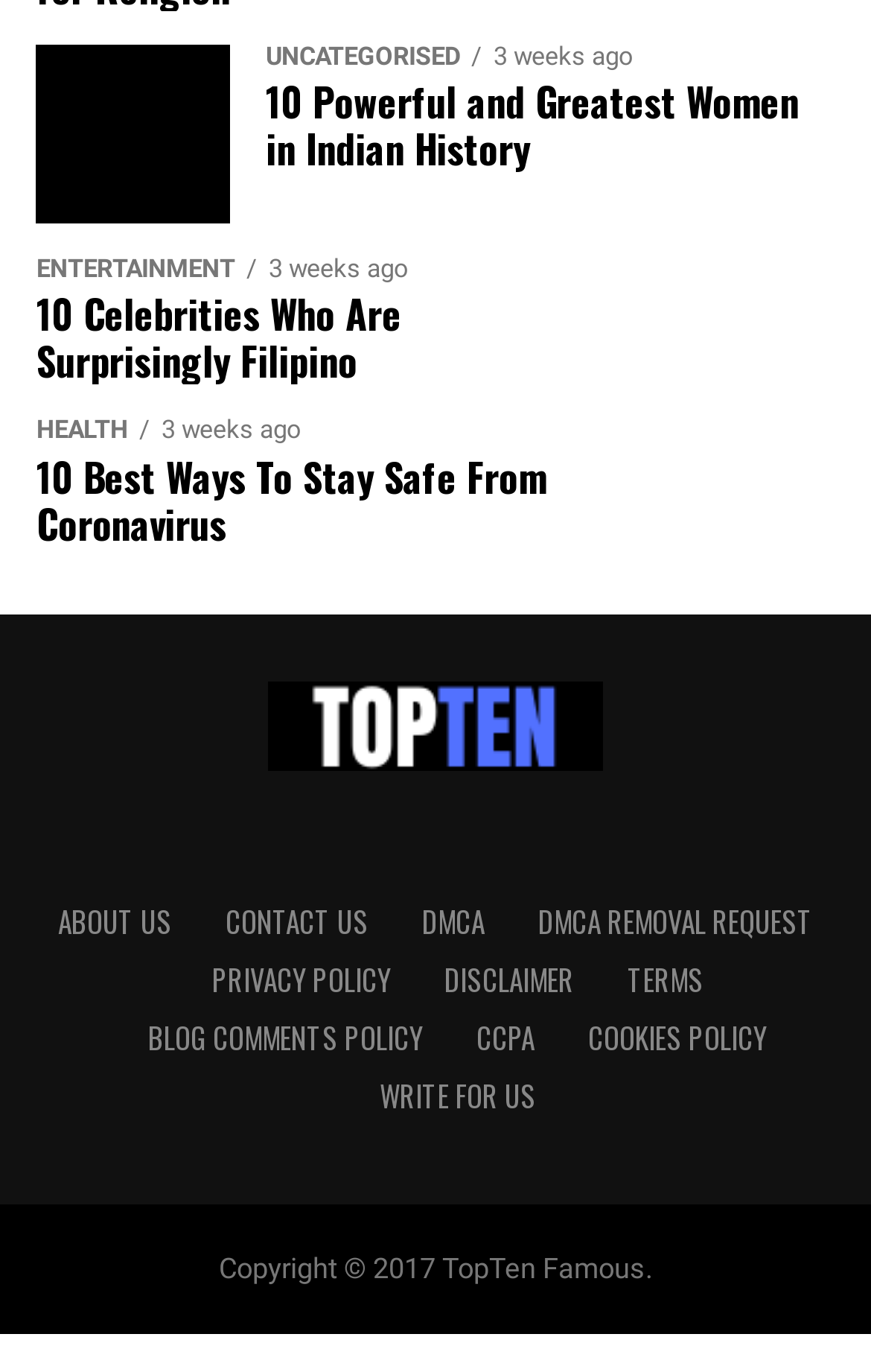Using the element description: "Privacy Policy", determine the bounding box coordinates for the specified UI element. The coordinates should be four float numbers between 0 and 1, [left, top, right, bottom].

[0.244, 0.698, 0.449, 0.729]